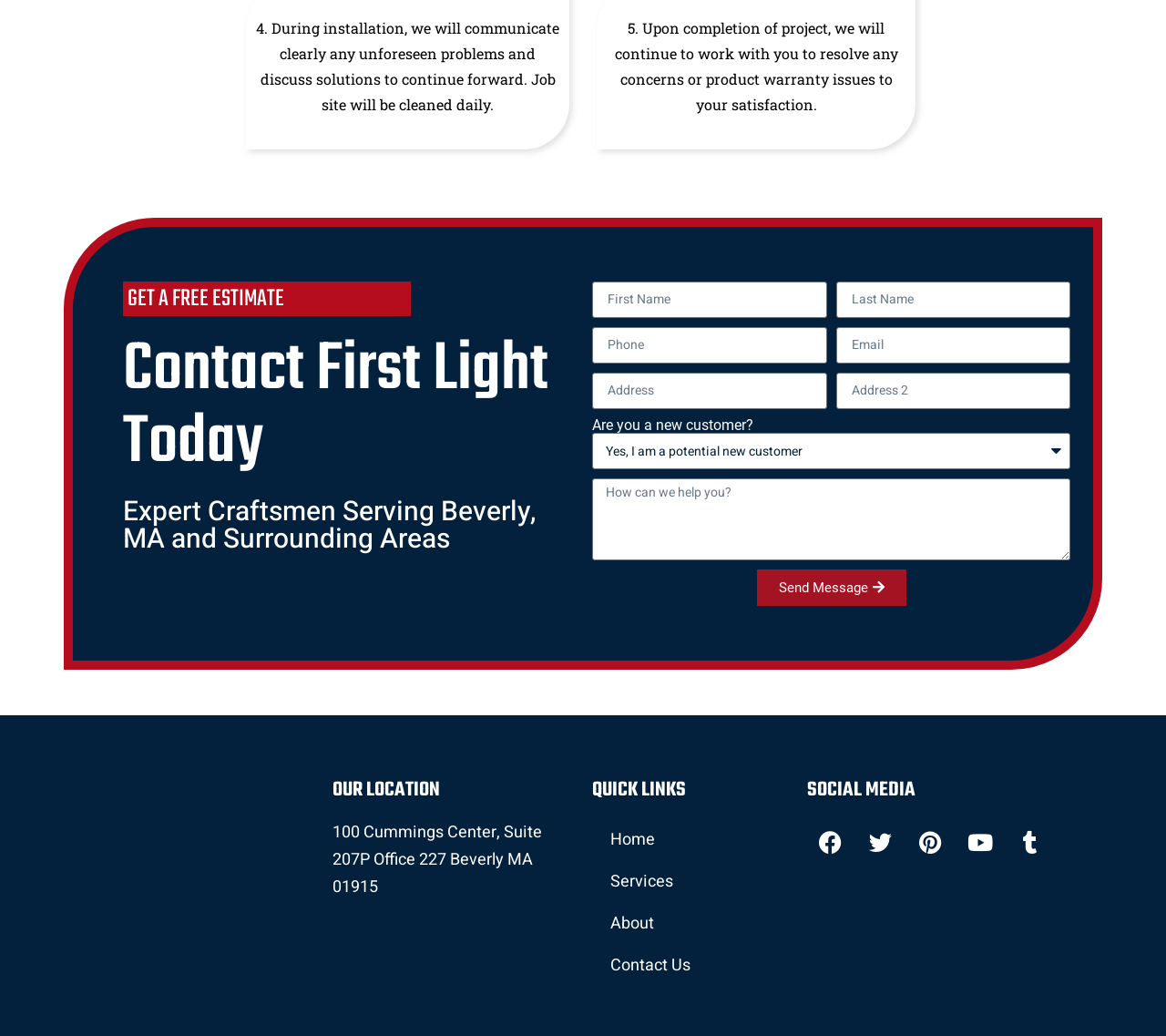Can you specify the bounding box coordinates for the region that should be clicked to fulfill this instruction: "Enter email".

[0.717, 0.316, 0.918, 0.351]